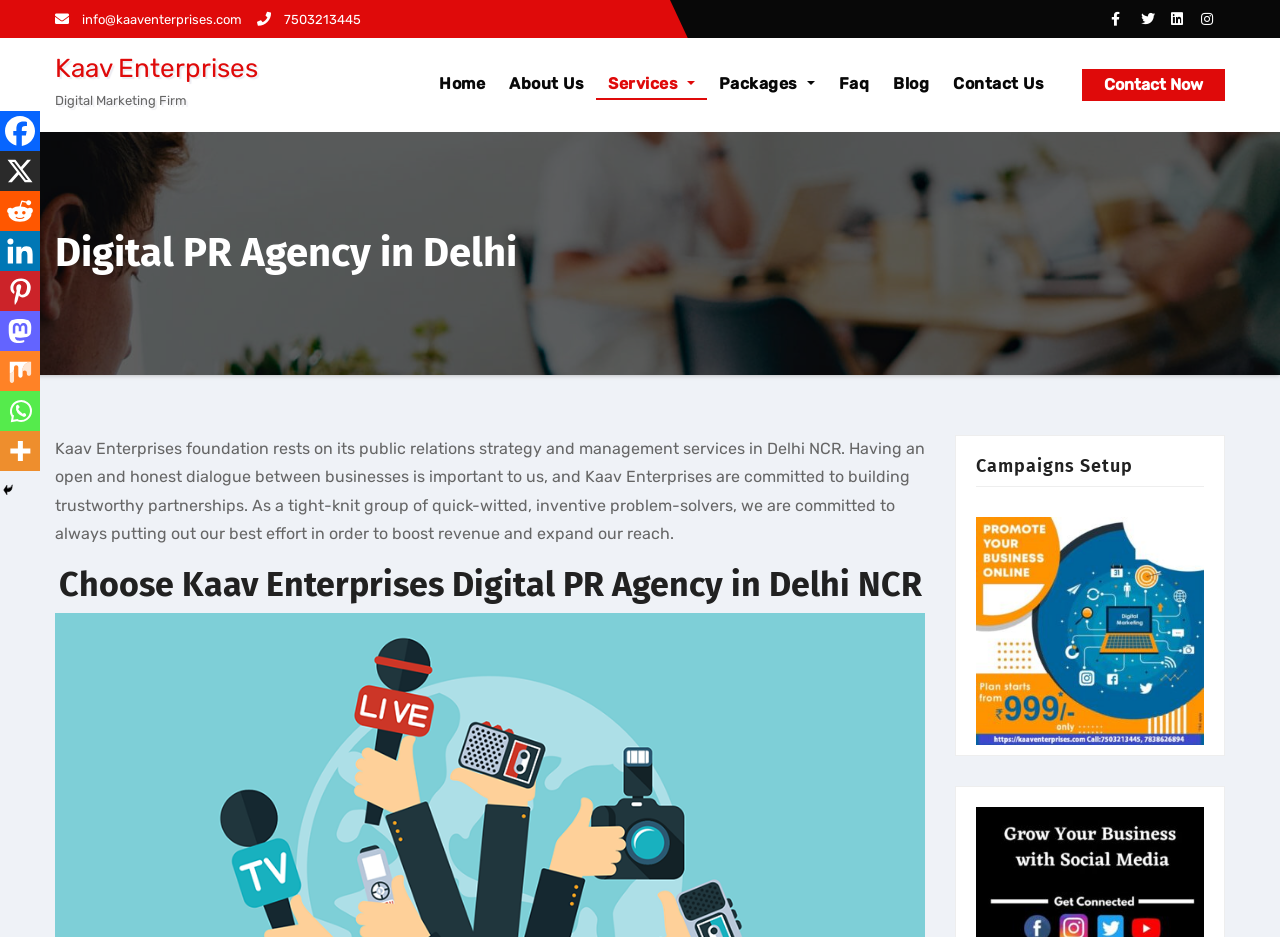Given the following UI element description: "info@kaaventerprises.com", find the bounding box coordinates in the webpage screenshot.

[0.043, 0.013, 0.189, 0.029]